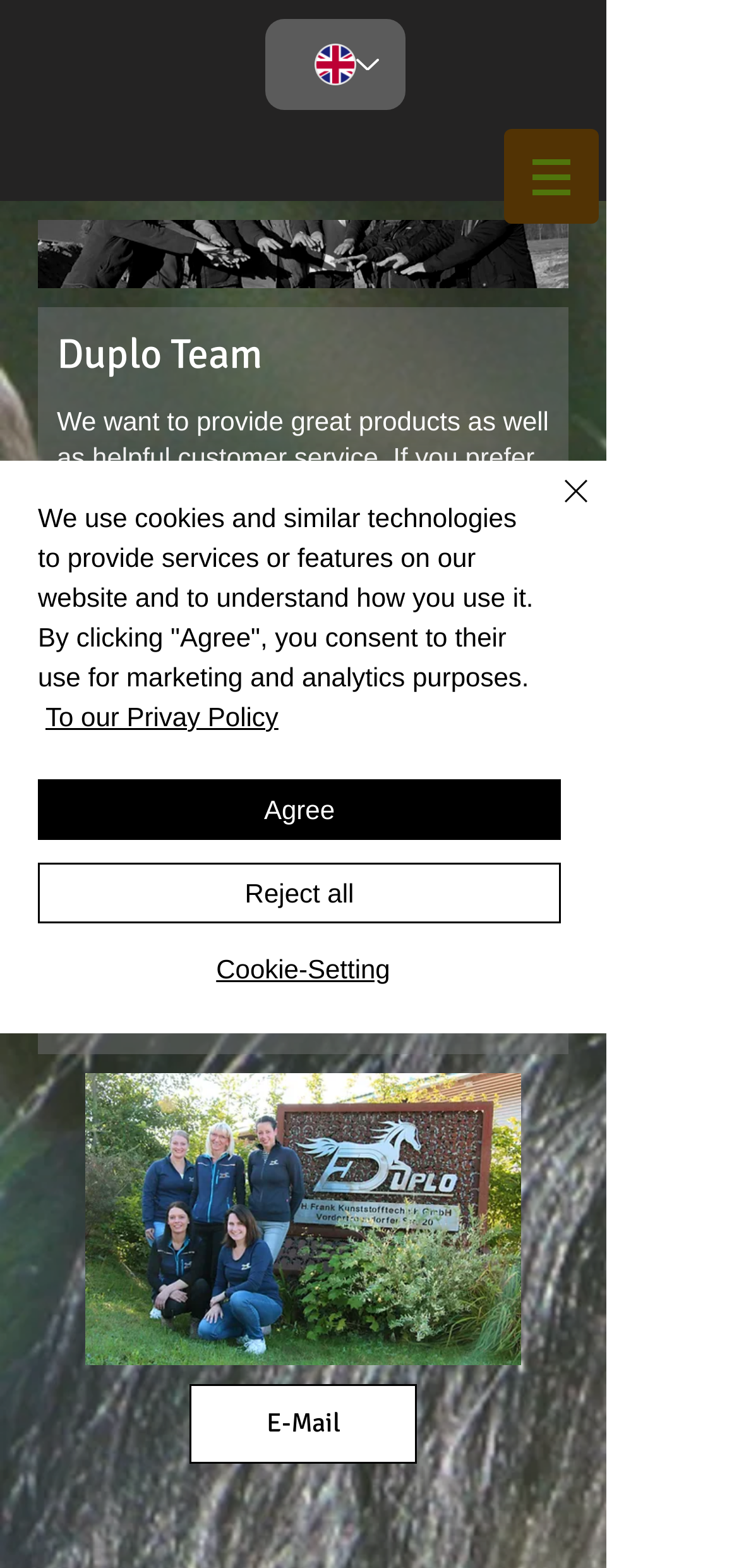Using the webpage screenshot, locate the HTML element that fits the following description and provide its bounding box: "Reject all".

[0.051, 0.55, 0.759, 0.589]